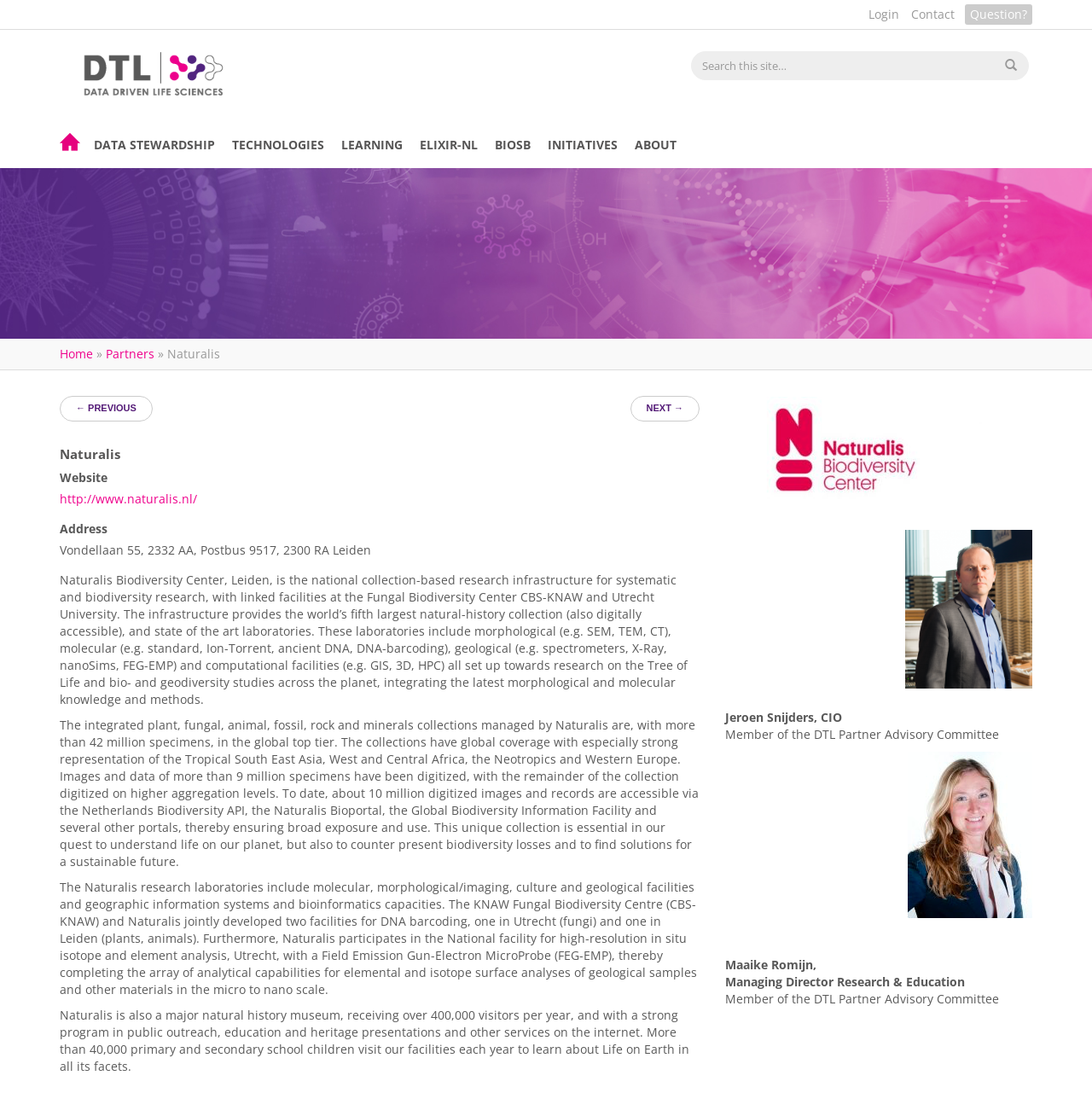Please find the bounding box coordinates for the clickable element needed to perform this instruction: "Contact us".

[0.833, 0.004, 0.876, 0.023]